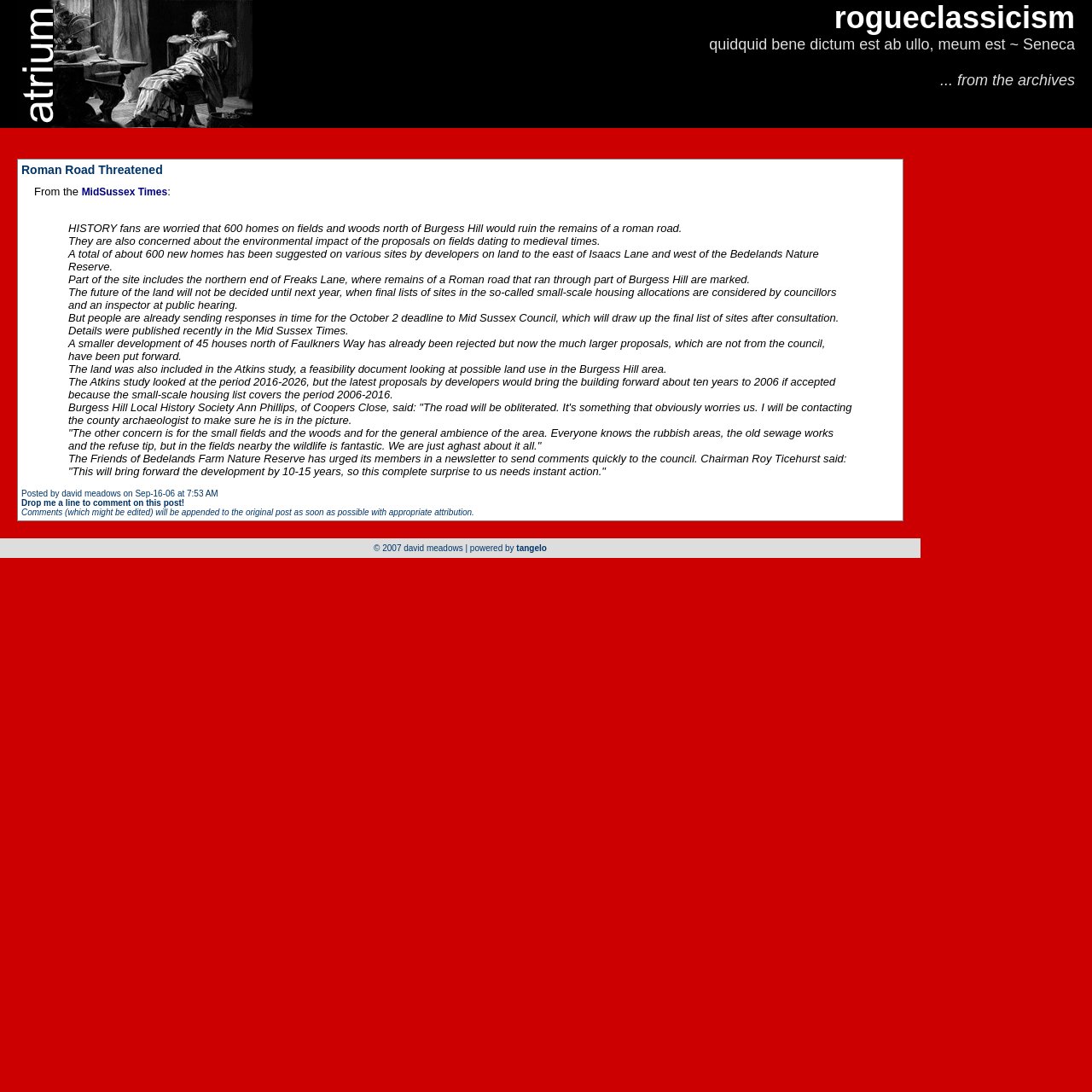Offer a thorough description of the webpage.

The webpage appears to be a blog post about a Roman road being threatened by a proposed development of 600 homes in Burgess Hill. At the top of the page, there is an image on the left side, and a link to "rogueclassicism" on the right side. Below the image, there is a quote from Seneca, and a text "from the archives" on the right side.

The main content of the page is a news article about the proposed development and its potential impact on the Roman road and the environment. The article is presented in a blockquote format, with multiple paragraphs of text. The text describes the concerns of history fans and environmentalists about the development, and quotes from local residents and organizations.

On the left side of the page, there are links to the title of the post "Roman Road Threatened" and to the source of the article "MidSussex Times". Below the article, there is information about the post, including the author "david meadows" and the date "Sep-16-06". There is also a link to comment on the post and a note about comments being edited and appended to the original post.

At the bottom of the page, there is a copyright notice and a link to "tangelo", which appears to be the platform powering the blog.